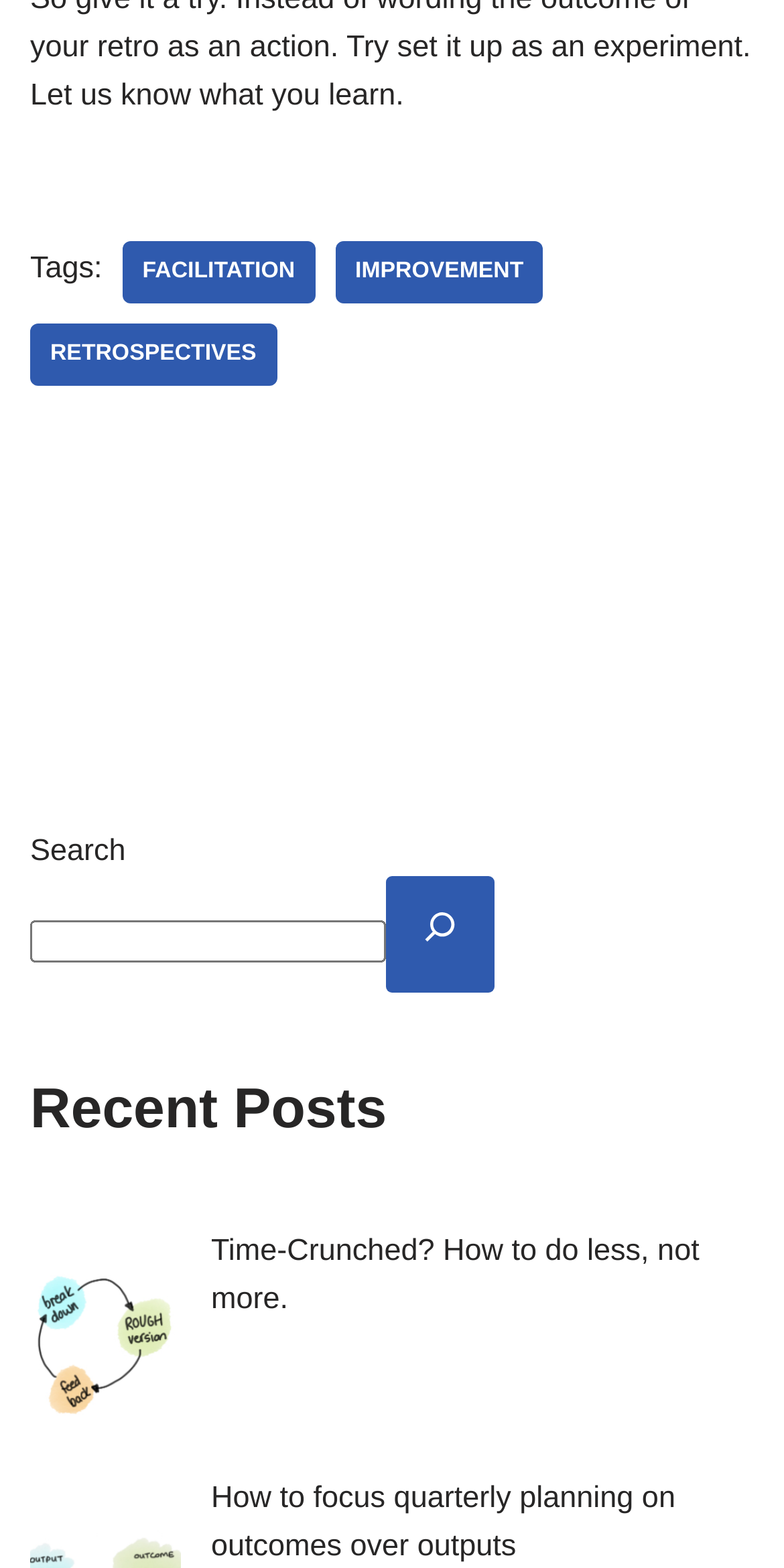What is the title of the section below the search bar?
Please answer the question as detailed as possible.

The title of the section below the search bar is 'Recent Posts', which is a heading element located at [0.038, 0.685, 0.962, 0.732].